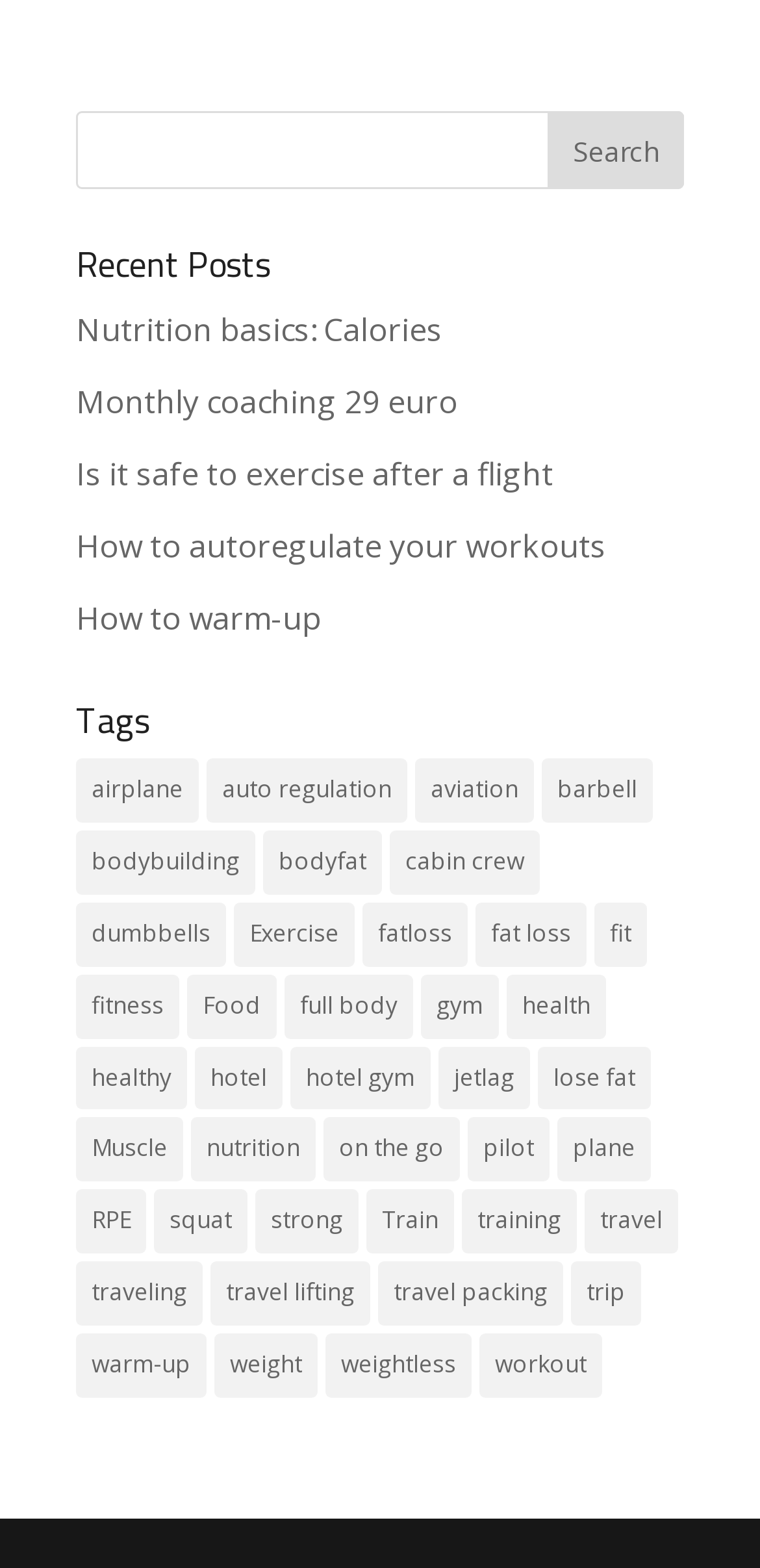How many items are related to 'bodyfat'?
Answer with a single word or short phrase according to what you see in the image.

11 items